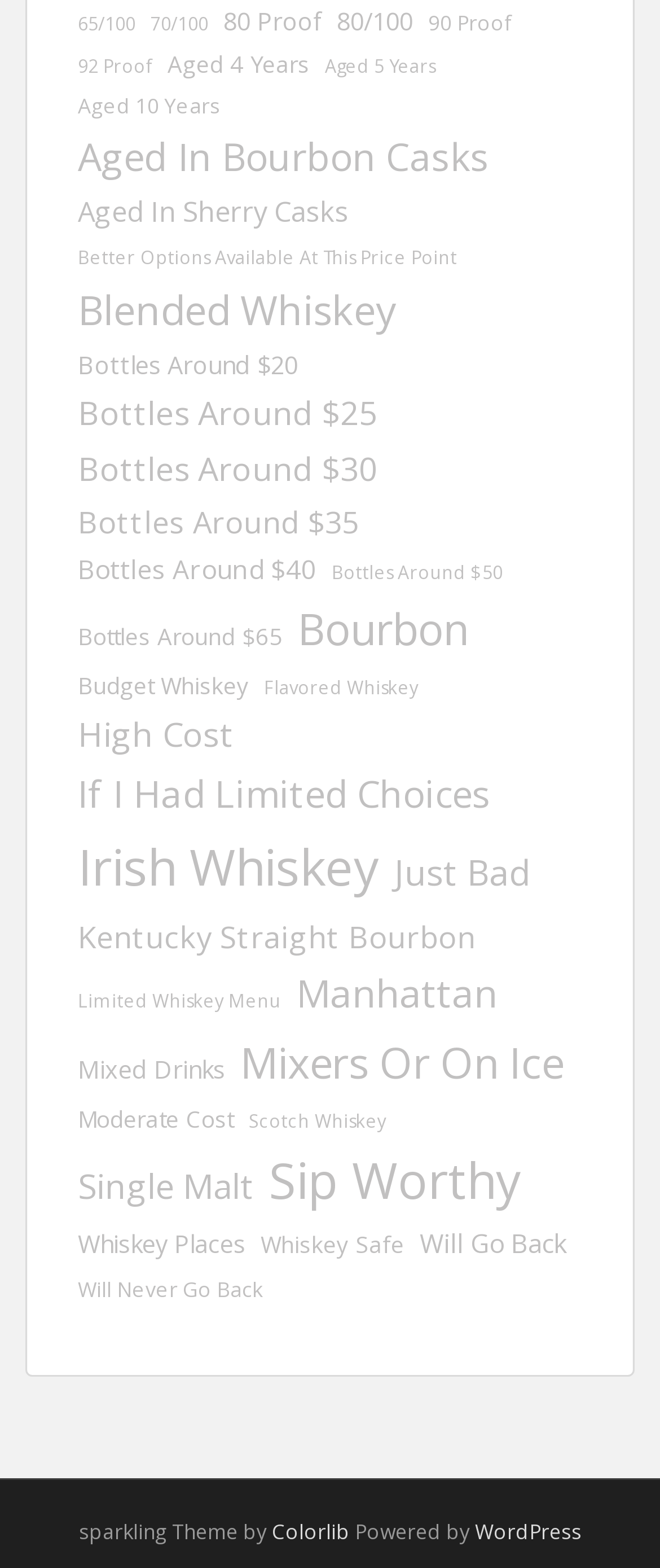Provide a brief response to the question using a single word or phrase: 
What type of products are listed on this webpage?

Whiskey